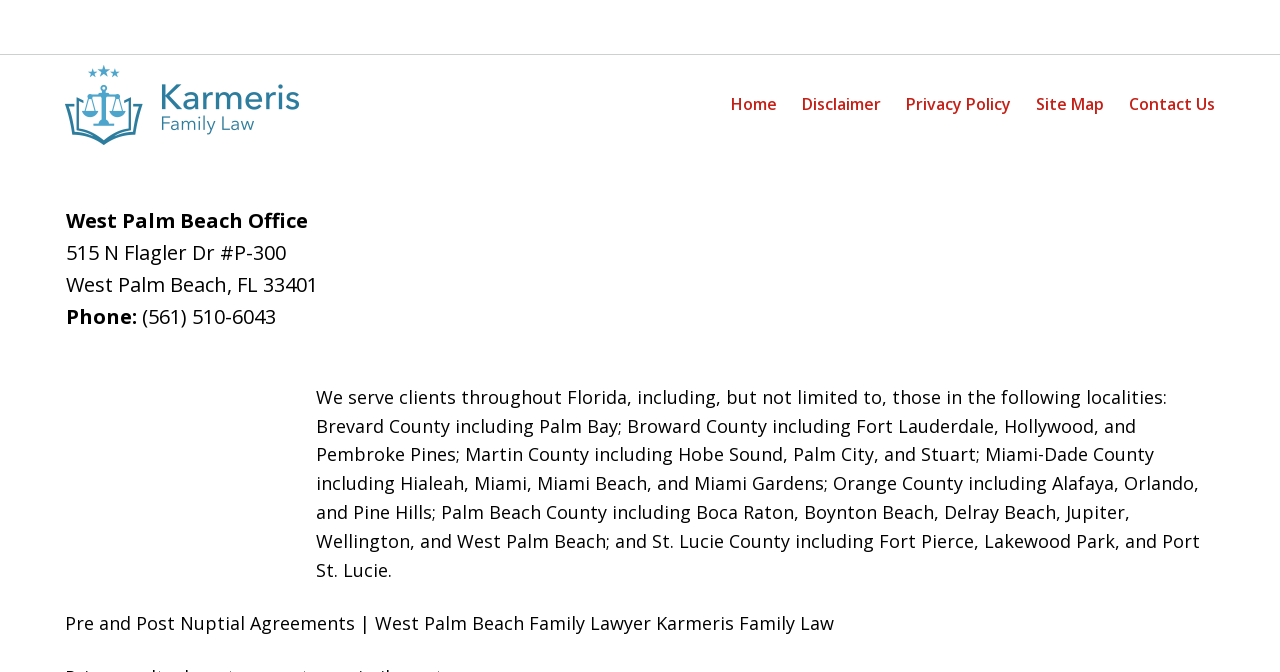Based on the image, please elaborate on the answer to the following question:
What is the address of the law firm's West Palm Beach office?

The address of the law firm's West Palm Beach office can be found in the middle of the webpage, where it says 'West Palm Beach Office' followed by the address '515 N Flagler Dr #P-300, West Palm Beach, FL 33401'.